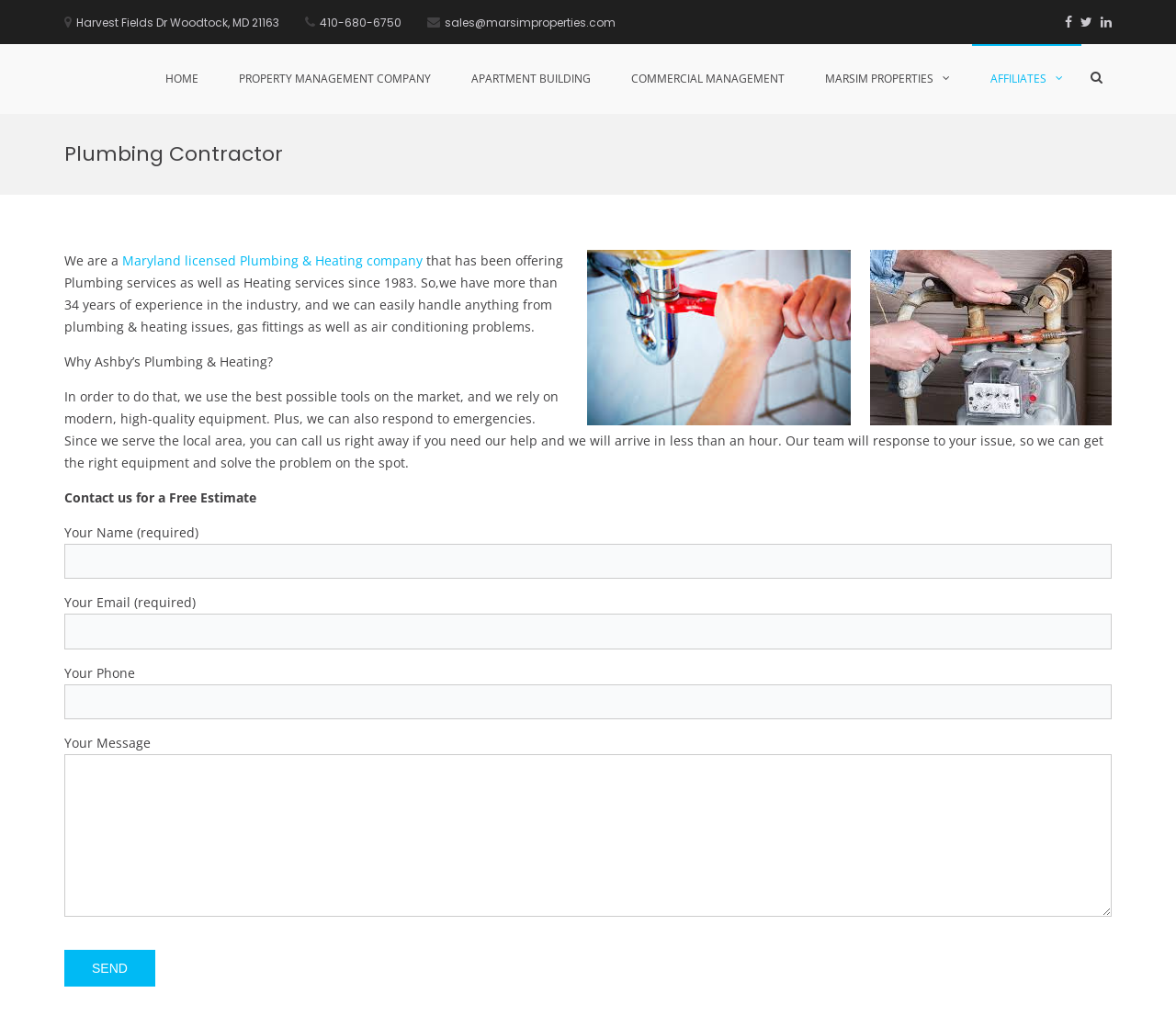Locate the bounding box coordinates for the element described below: "IT Consulting". The coordinates must be four float values between 0 and 1, formatted as [left, top, right, bottom].

None